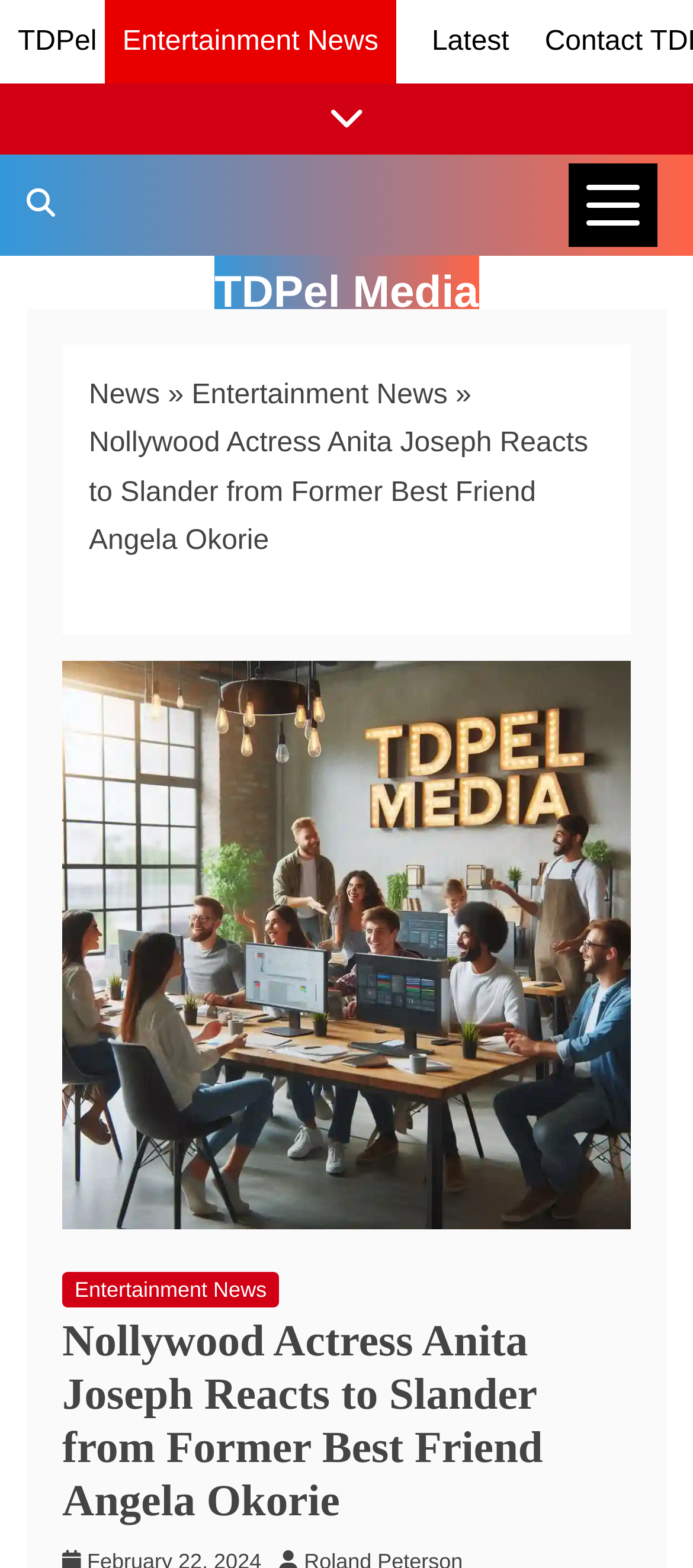What is the main title displayed on this webpage?

Nollywood Actress Anita Joseph Reacts to Slander from Former Best Friend Angela Okorie